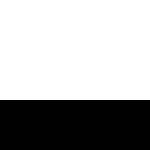What is the significance of this edition of 'Little Women'?
Please answer the question as detailed as possible based on the image.

The caption states that this particular edition is part of a suggested reading list for those interested in exploring Alcott's work, reflecting its enduring popularity and significance in literary history.